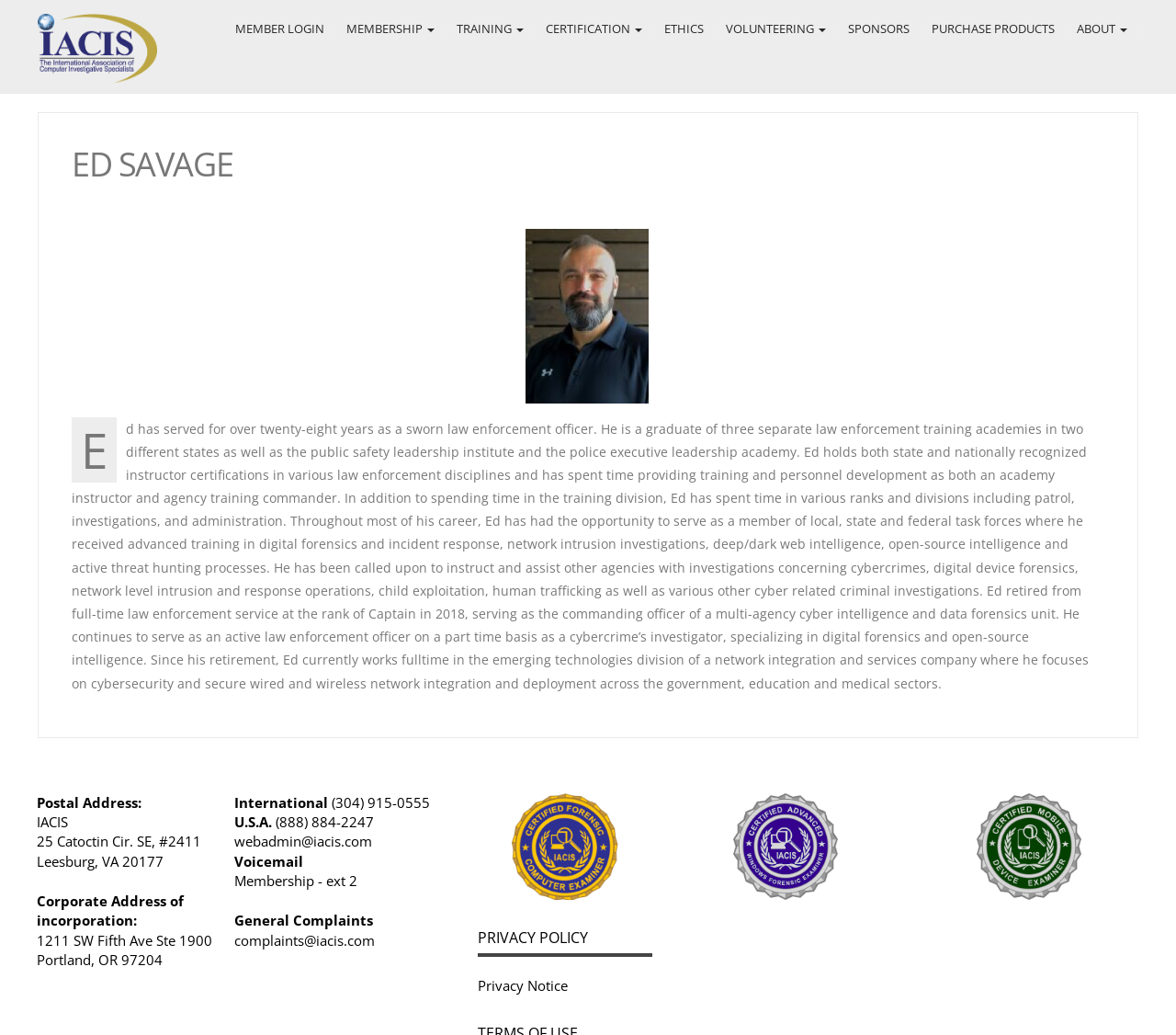Find the coordinates for the bounding box of the element with this description: "Purchase Products".

[0.783, 0.01, 0.906, 0.045]